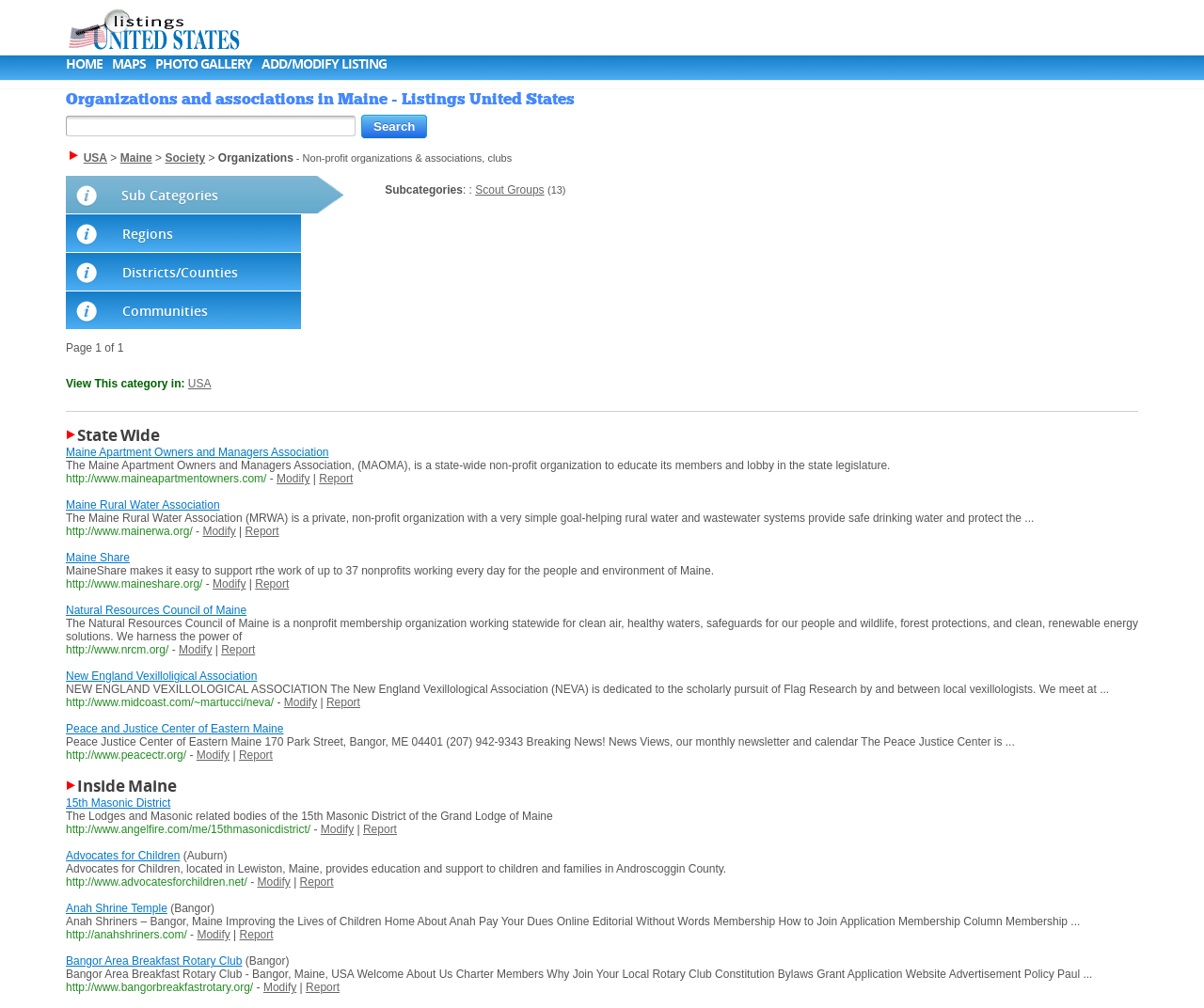What can users do with the 'Modify' and 'Report' links?
Provide an in-depth answer to the question, covering all aspects.

The 'Modify' and 'Report' links are present next to each listing, implying that users can edit or report the listings. This suggests that the webpage allows users to contribute to or correct the information about the listed organizations.